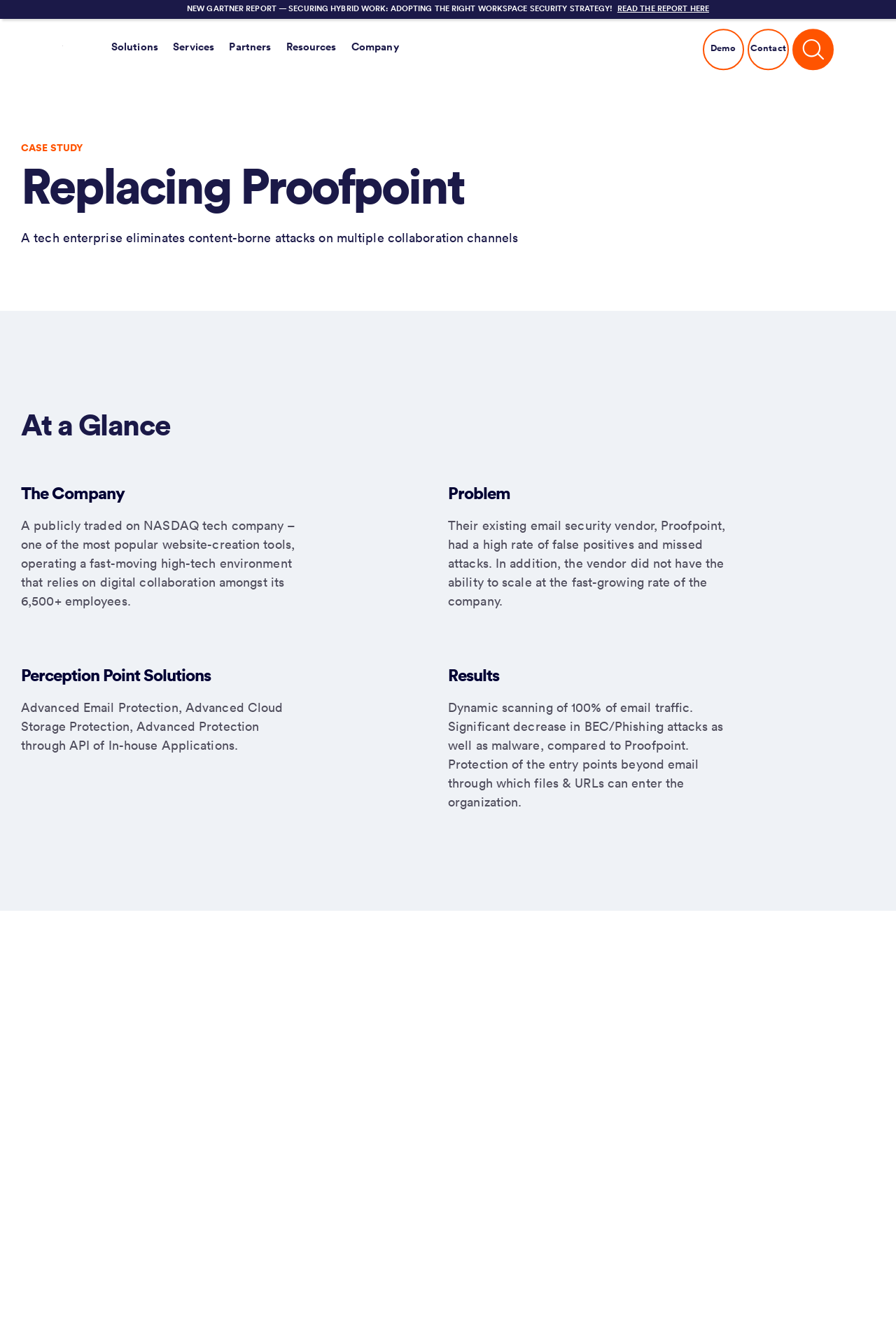Could you specify the bounding box coordinates for the clickable section to complete the following instruction: "Contact us"?

[0.834, 0.022, 0.88, 0.053]